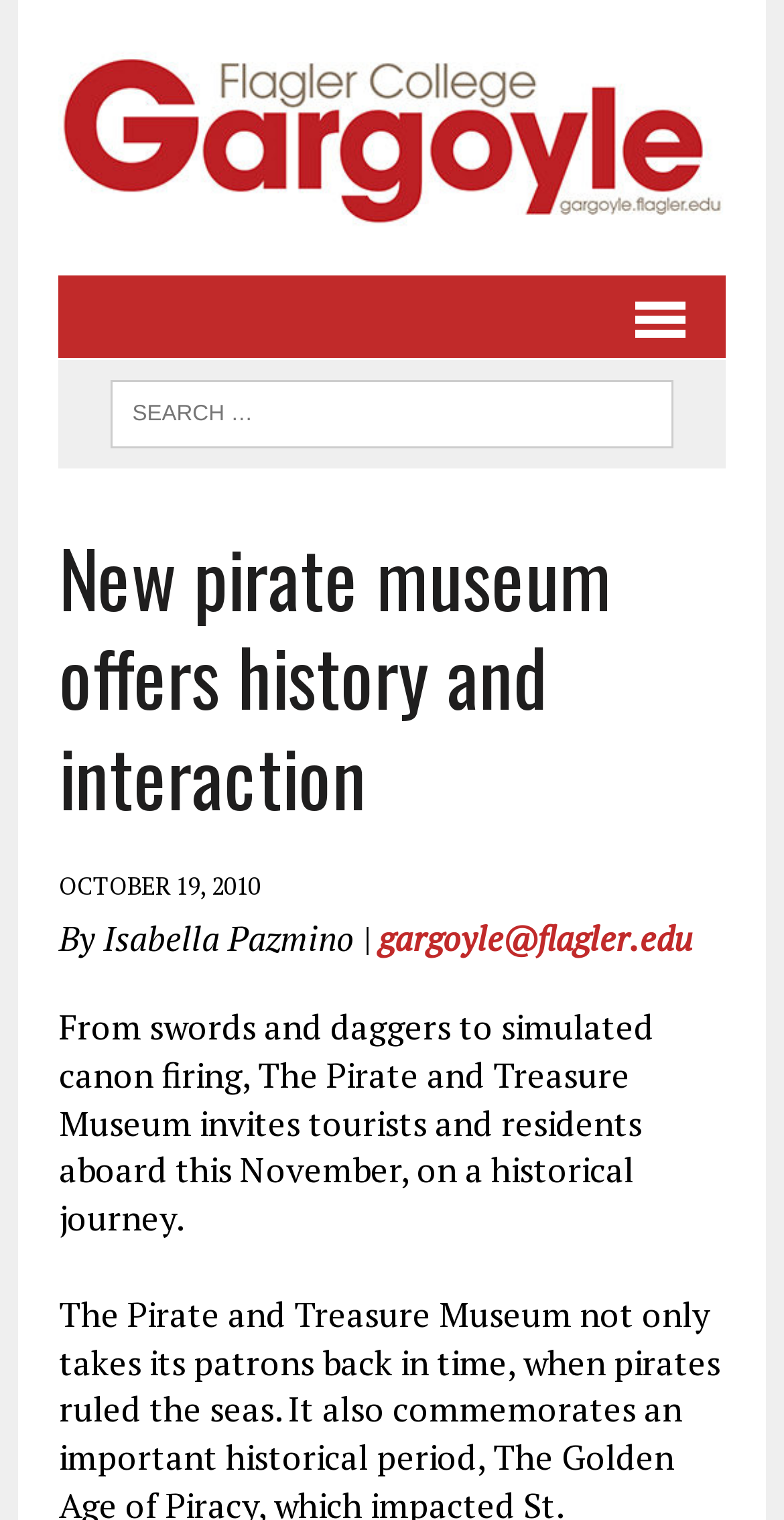Give a one-word or one-phrase response to the question: 
When was the article published?

OCTOBER 19, 2010